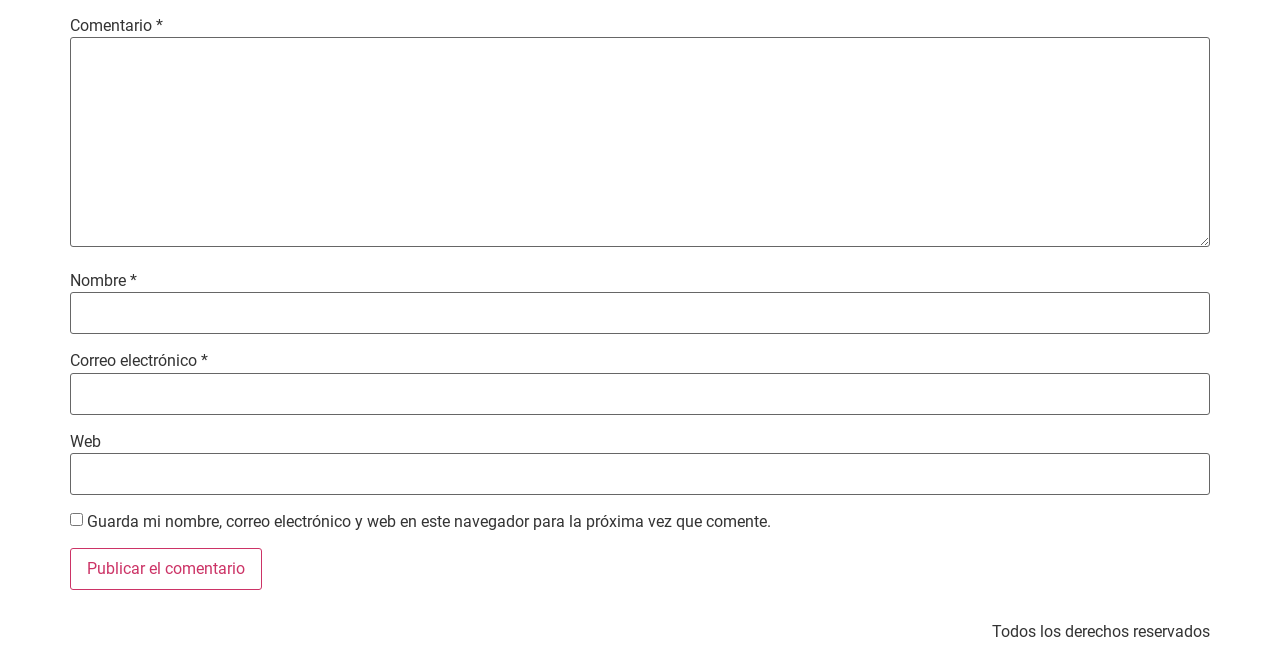Find the bounding box of the web element that fits this description: "name="submit" value="Publicar el comentario"".

[0.055, 0.83, 0.205, 0.893]